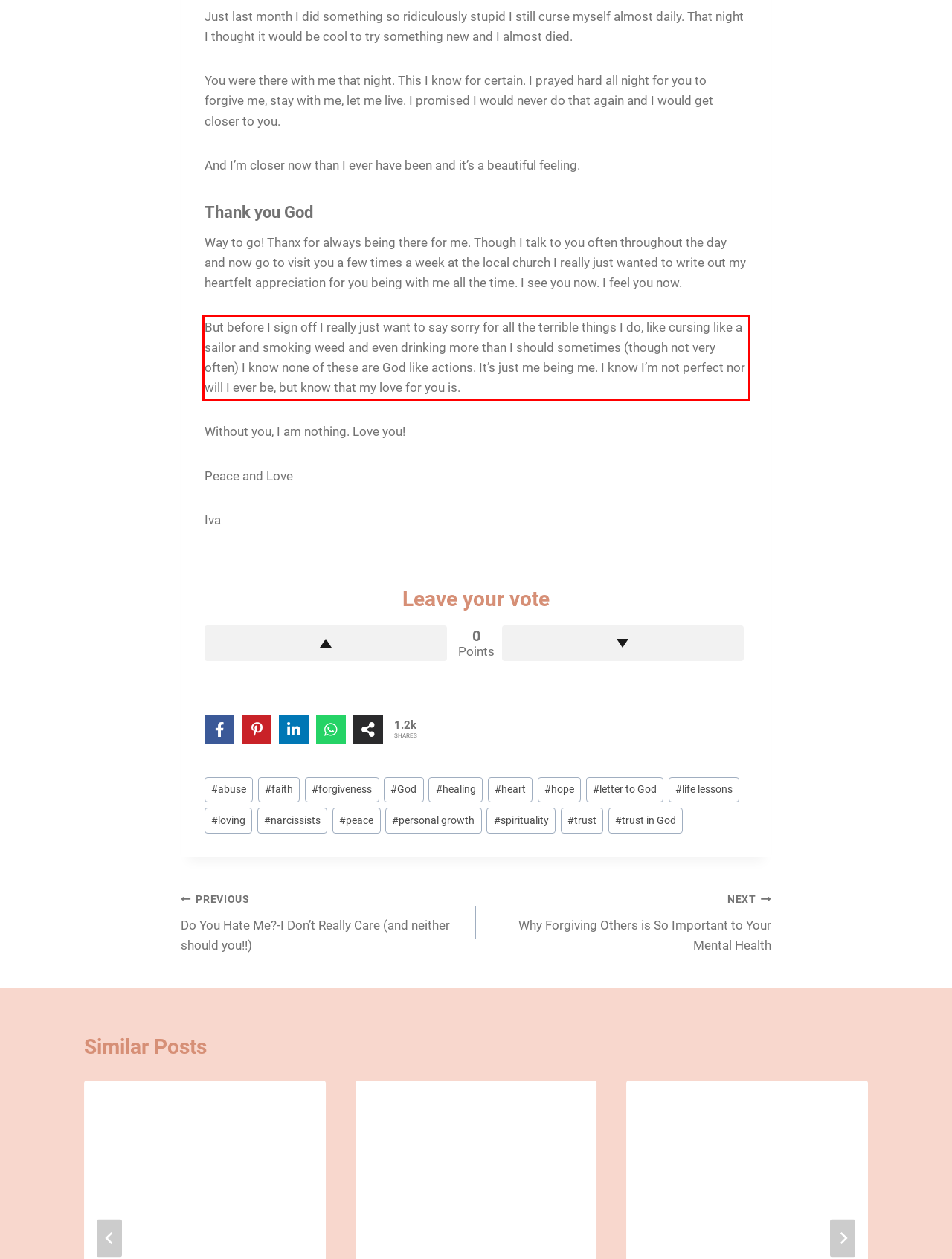Given a screenshot of a webpage containing a red bounding box, perform OCR on the text within this red bounding box and provide the text content.

But before I sign off I really just want to say sorry for all the terrible things I do, like cursing like a sailor and smoking weed and even drinking more than I should sometimes (though not very often) I know none of these are God like actions. It’s just me being me. I know I’m not perfect nor will I ever be, but know that my love for you is.